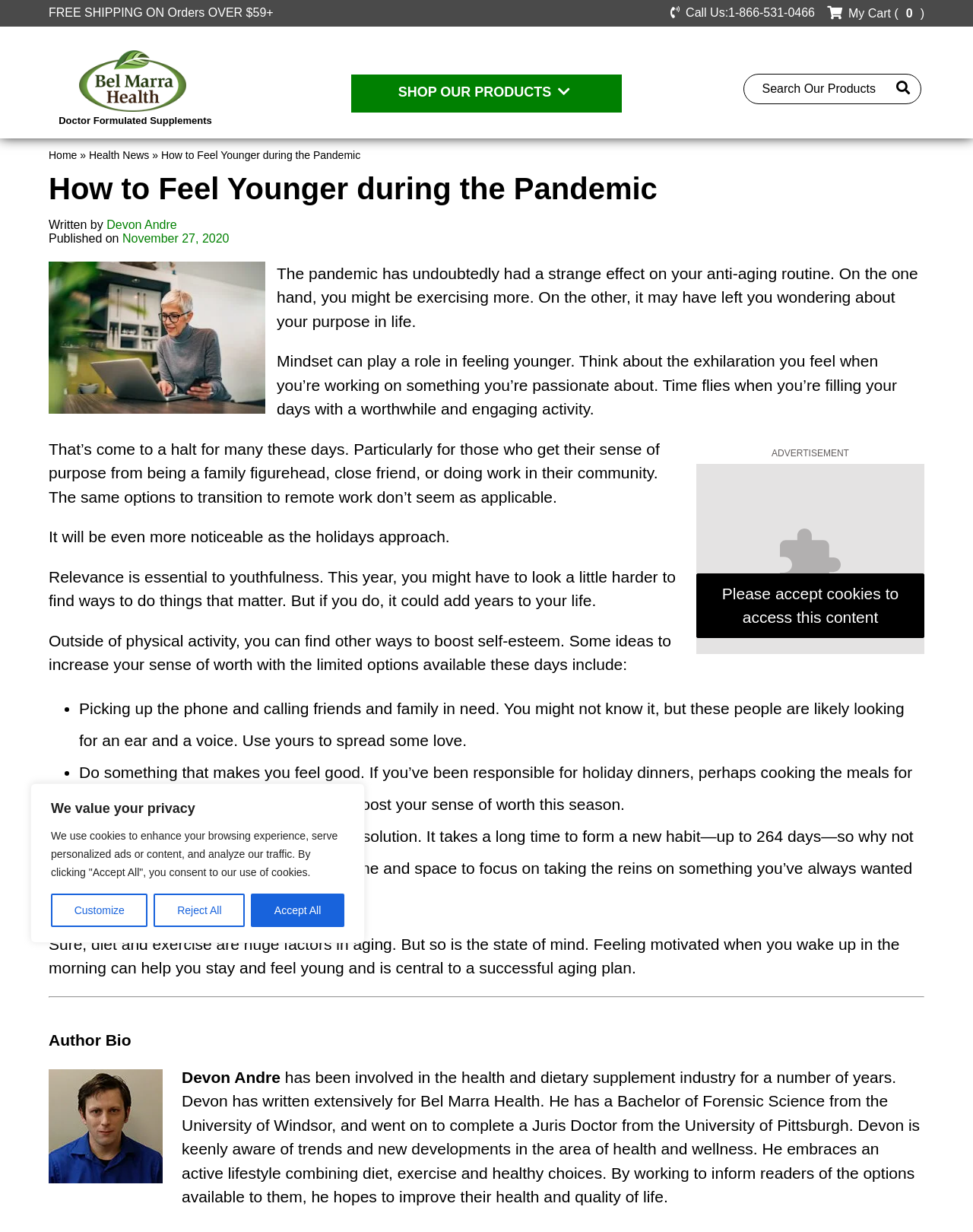Find the bounding box of the element with the following description: "Customize". The coordinates must be four float numbers between 0 and 1, formatted as [left, top, right, bottom].

[0.052, 0.725, 0.152, 0.752]